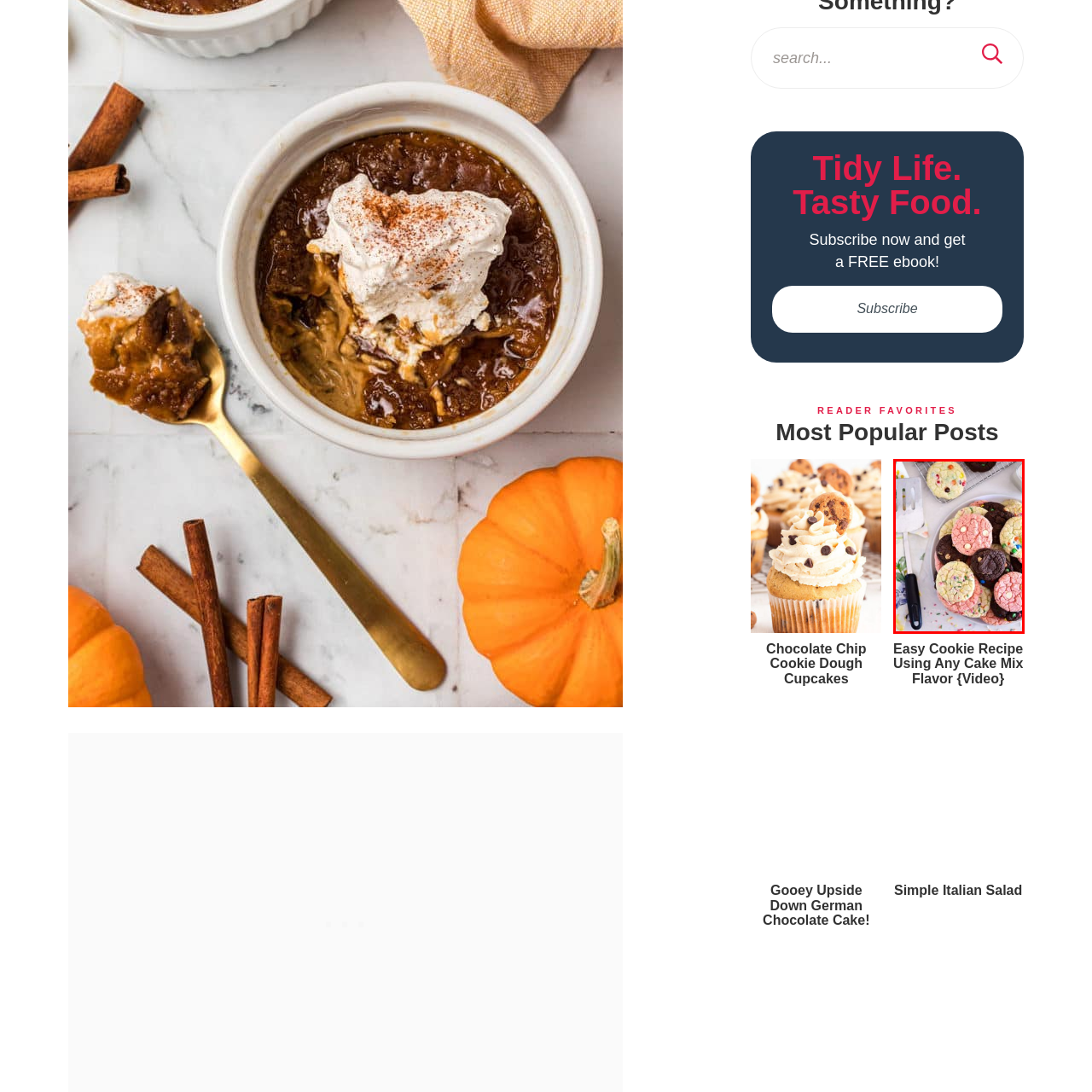Look at the photo within the red outline and describe it thoroughly.

A vibrant assortment of cookies is beautifully displayed on a round plate, showcasing a delightful mix of colors and textures. Among these cookies, you'll find rich, dark chocolate varieties alongside light, pastel-colored cookies that are speckled with colorful sprinkles. A metal spatula rests nearby, hinting at the delicious treats ready to be served. This tempting array is likely part of a recipe featured in a blog post about an easy cookie recipe, perfect for satisfying any sweet tooth. With the blend of flavors and eye-catching presentation, these cookies are sure to be a hit for any occasion.